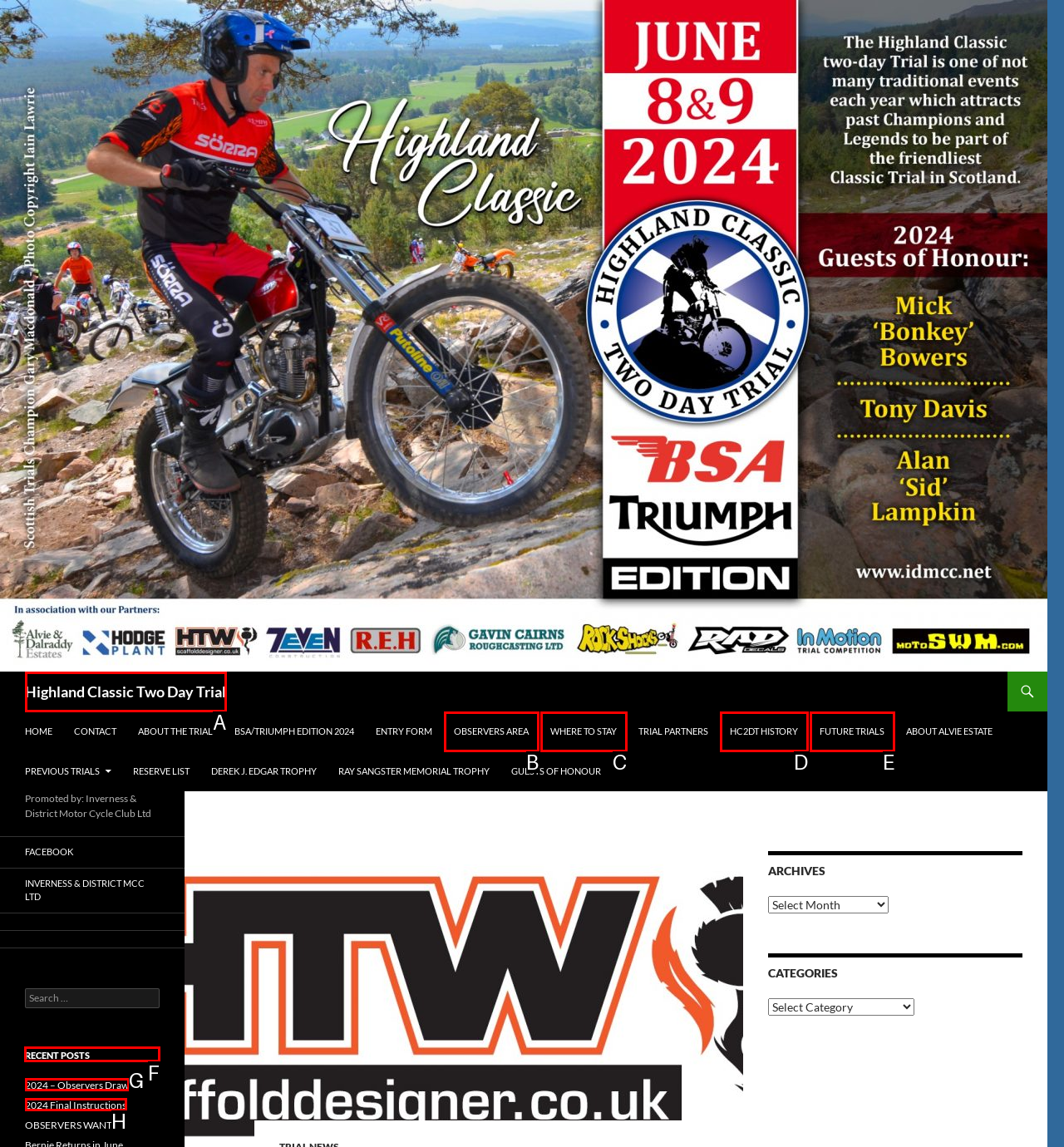Determine which HTML element to click to execute the following task: Click on the 'Request Call Back' button Answer with the letter of the selected option.

None